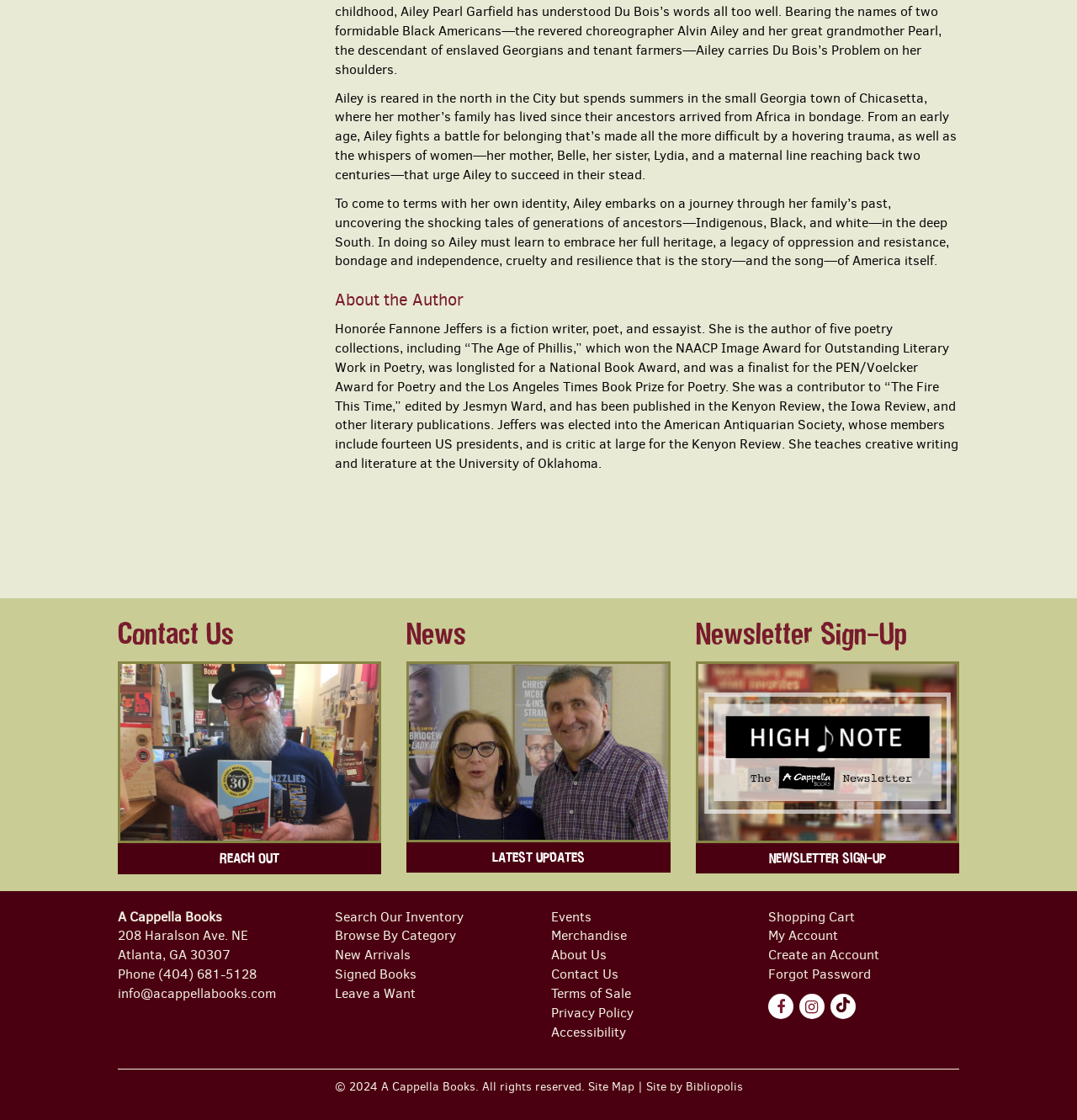Identify the bounding box coordinates of the element to click to follow this instruction: 'Sign up for the newsletter'. Ensure the coordinates are four float values between 0 and 1, provided as [left, top, right, bottom].

[0.646, 0.752, 0.891, 0.78]